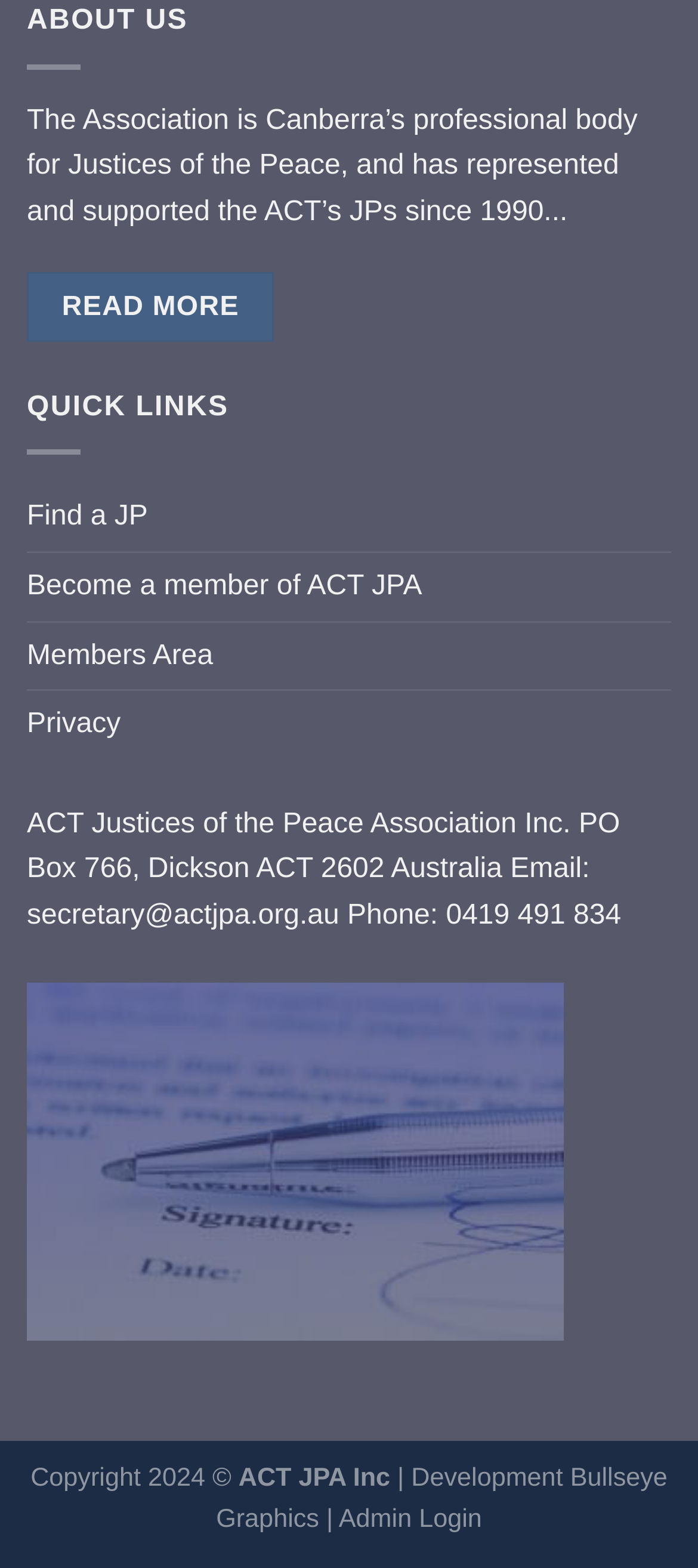What is the email address of the organization?
We need a detailed and exhaustive answer to the question. Please elaborate.

The email address of the organization can be found in the link element 'secretary@actjpa.org.au' which is part of the contact information section.